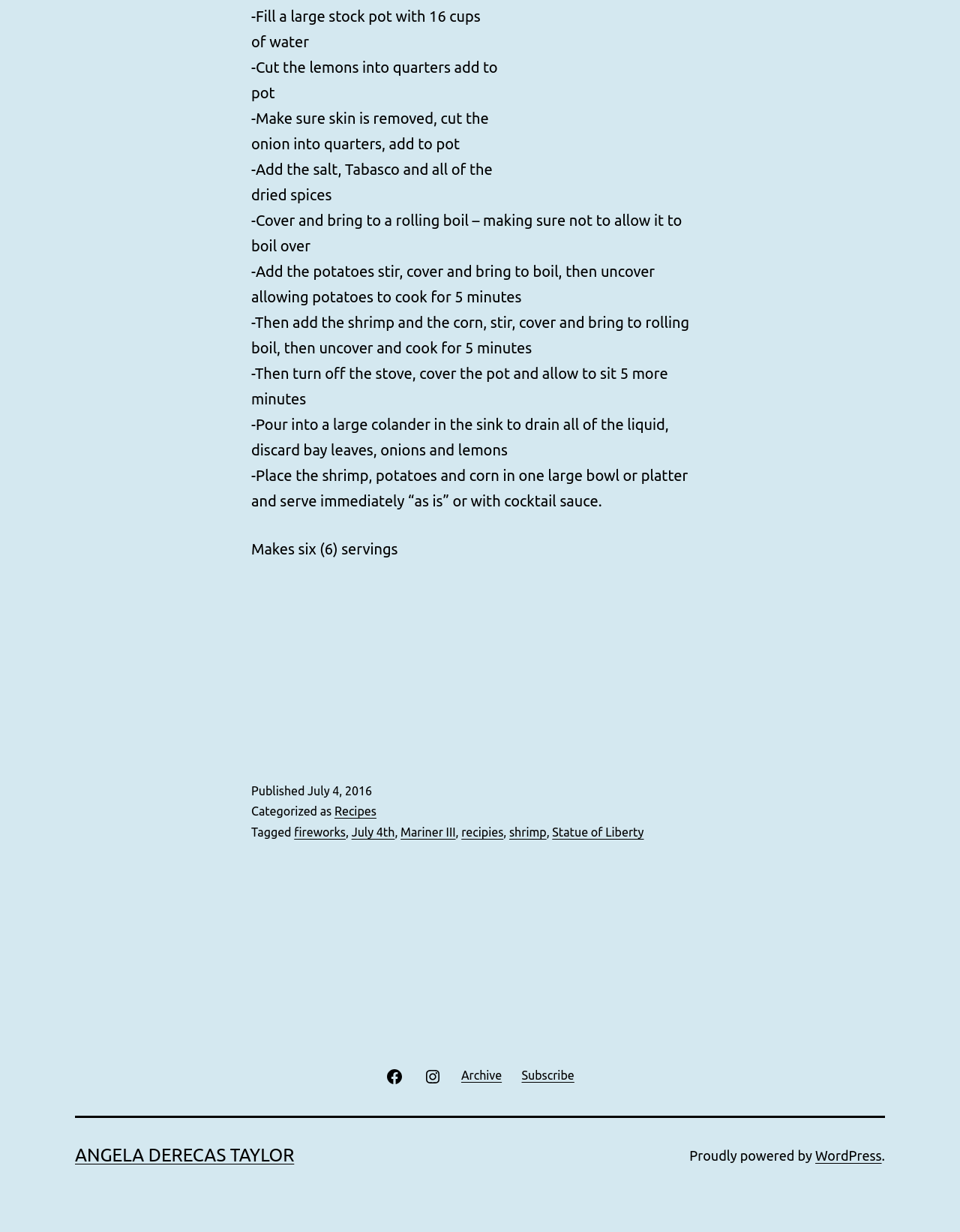Determine the bounding box coordinates of the clickable region to execute the instruction: "Visit the WordPress website". The coordinates should be four float numbers between 0 and 1, denoted as [left, top, right, bottom].

[0.849, 0.932, 0.918, 0.944]